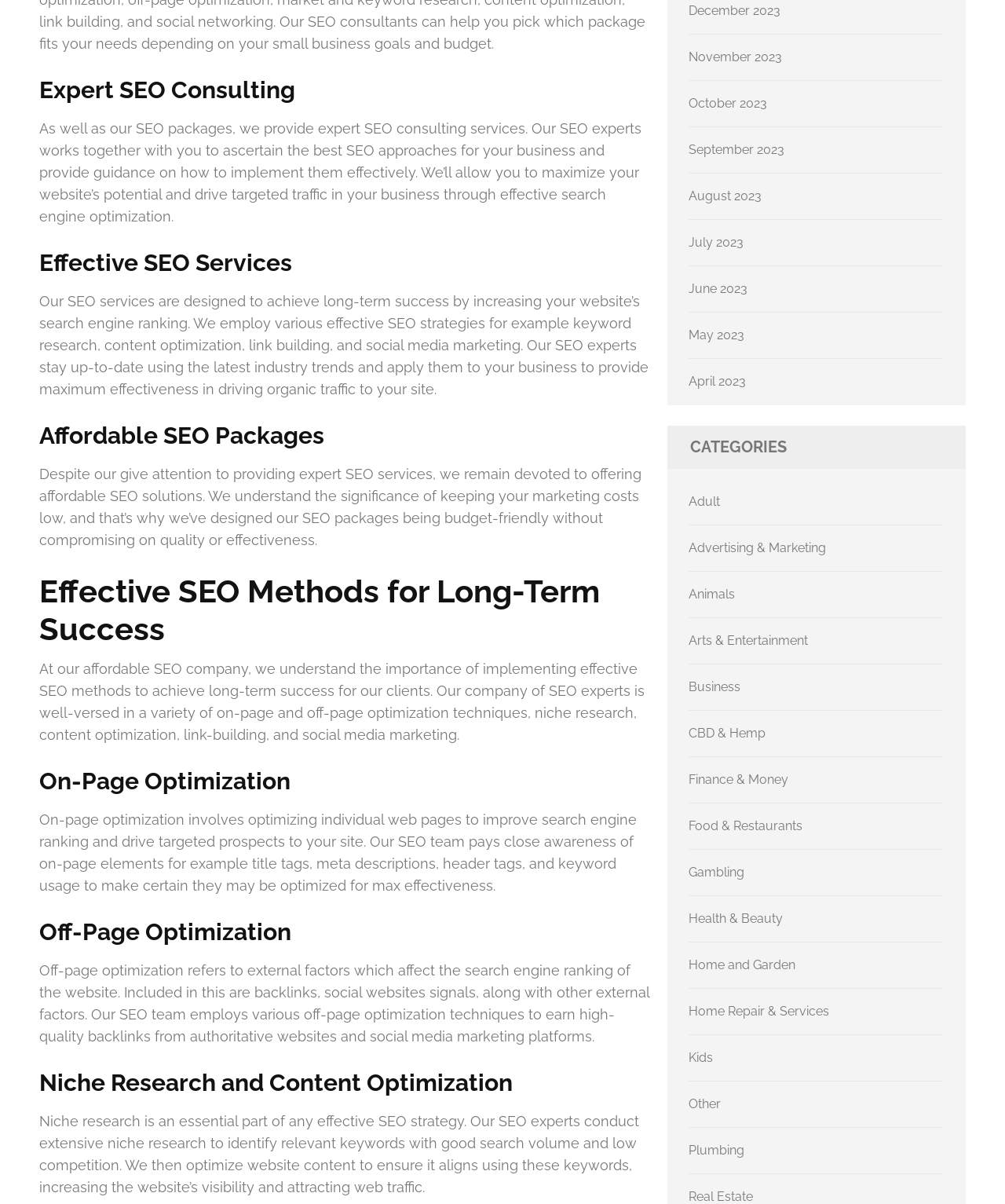Find the bounding box of the UI element described as follows: "Plumbing".

[0.685, 0.949, 0.741, 0.962]